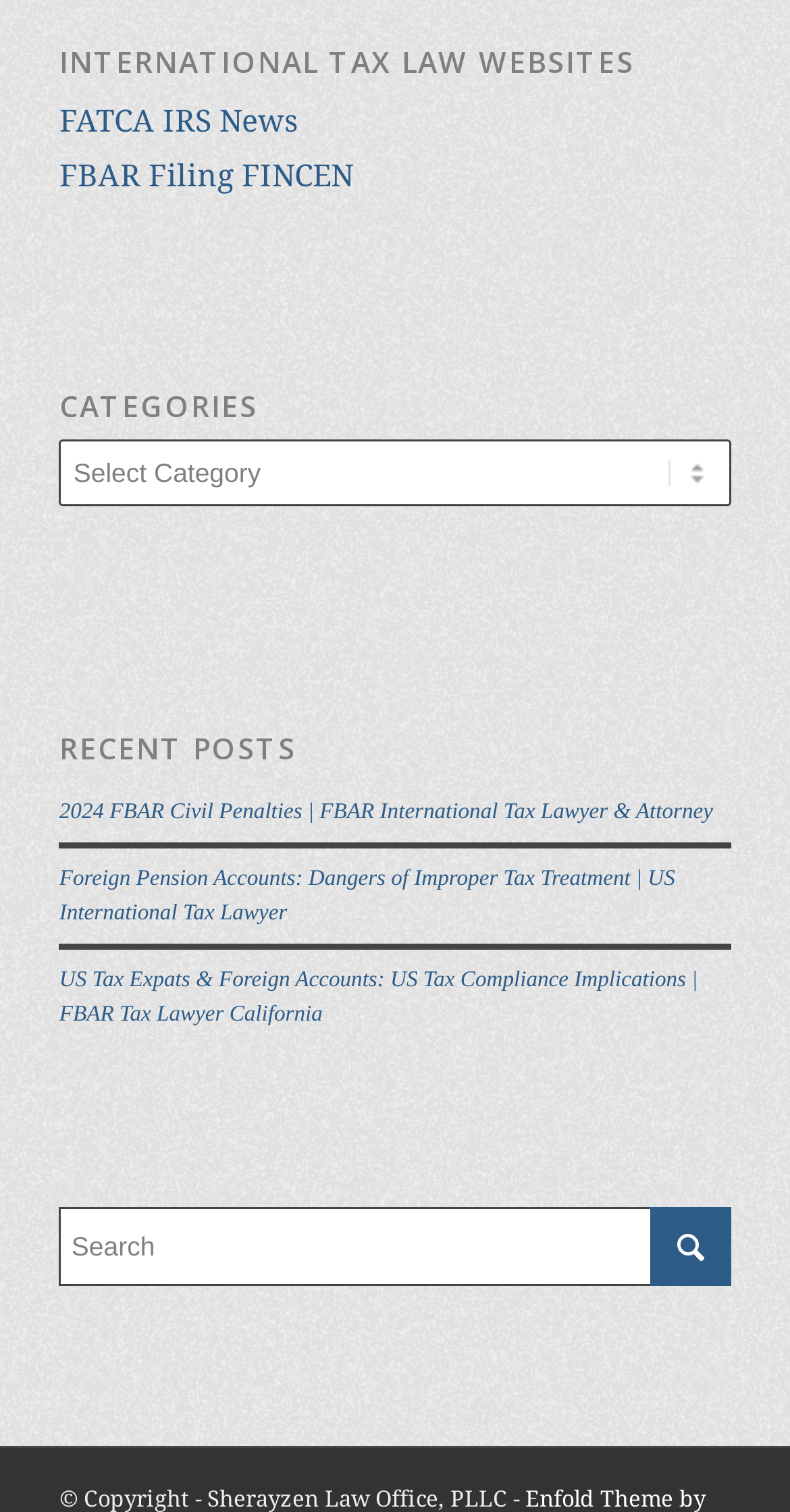Please identify the bounding box coordinates of the area that needs to be clicked to follow this instruction: "Read the latest post about FBAR Civil Penalties".

[0.075, 0.528, 0.903, 0.544]